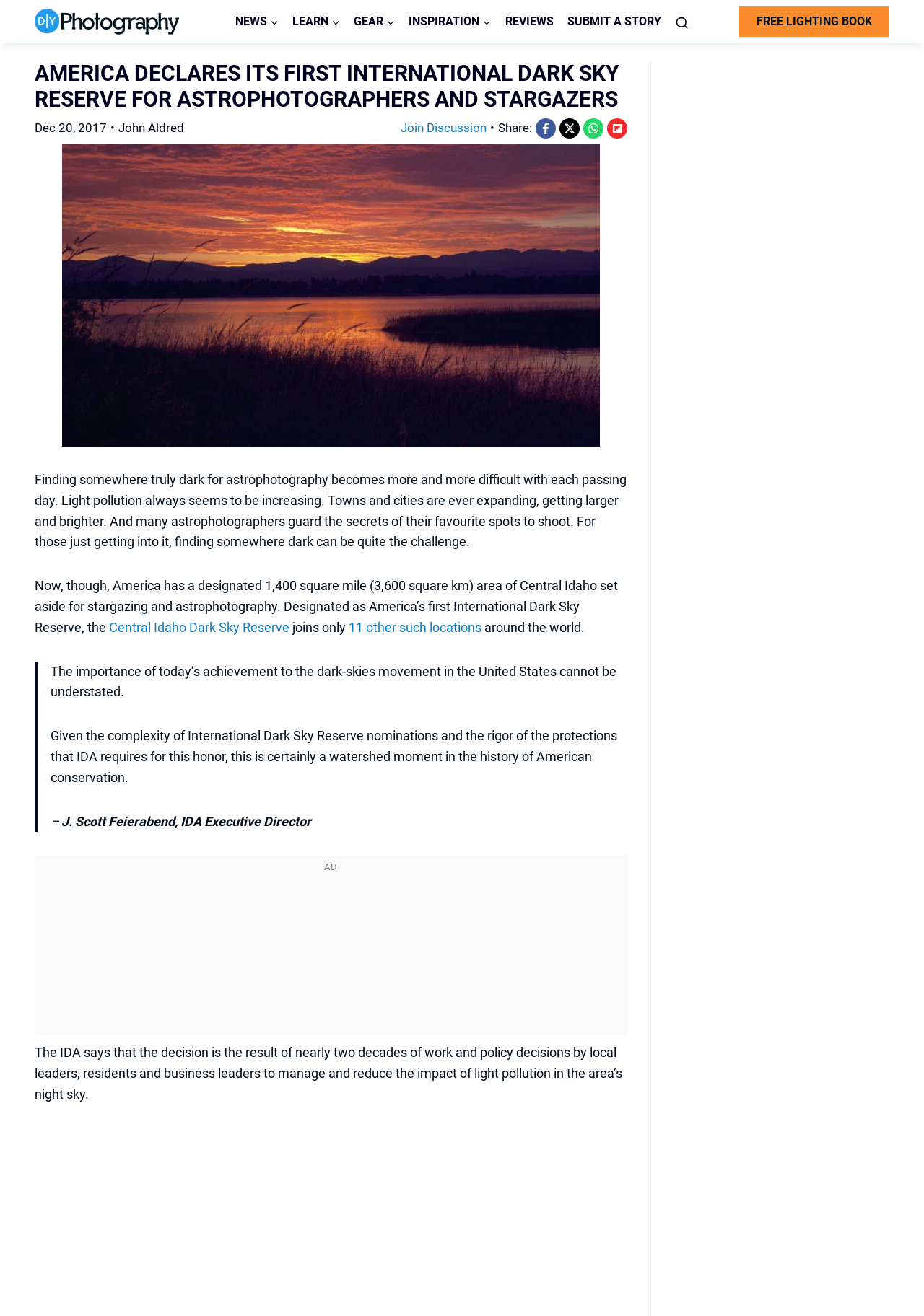What is the name of the author of the article?
From the details in the image, provide a complete and detailed answer to the question.

I found a link element with the text 'John Aldred' which is likely the author of the article, as it is located near the article title and publication date.